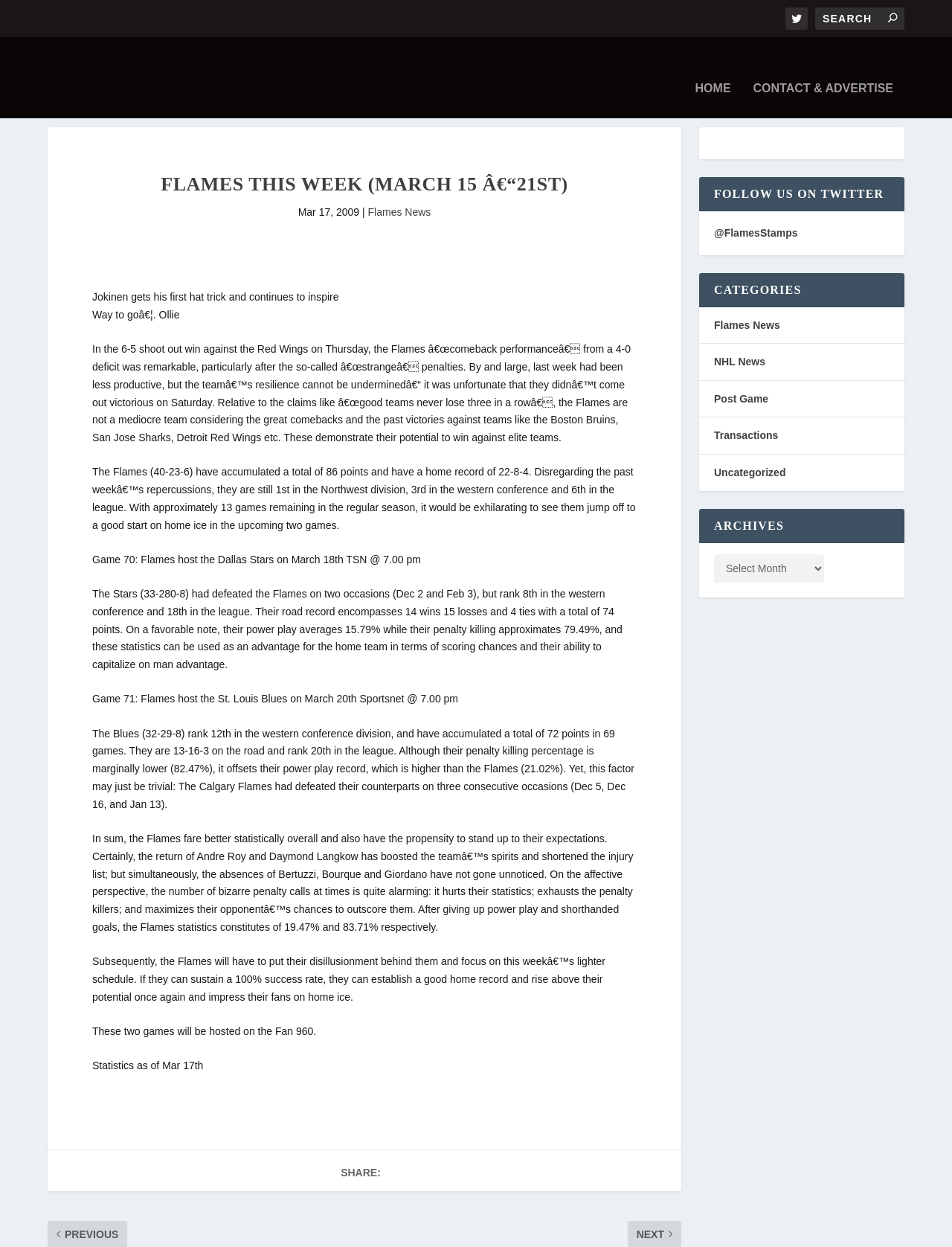Please mark the bounding box coordinates of the area that should be clicked to carry out the instruction: "Search for something".

[0.856, 0.006, 0.95, 0.024]